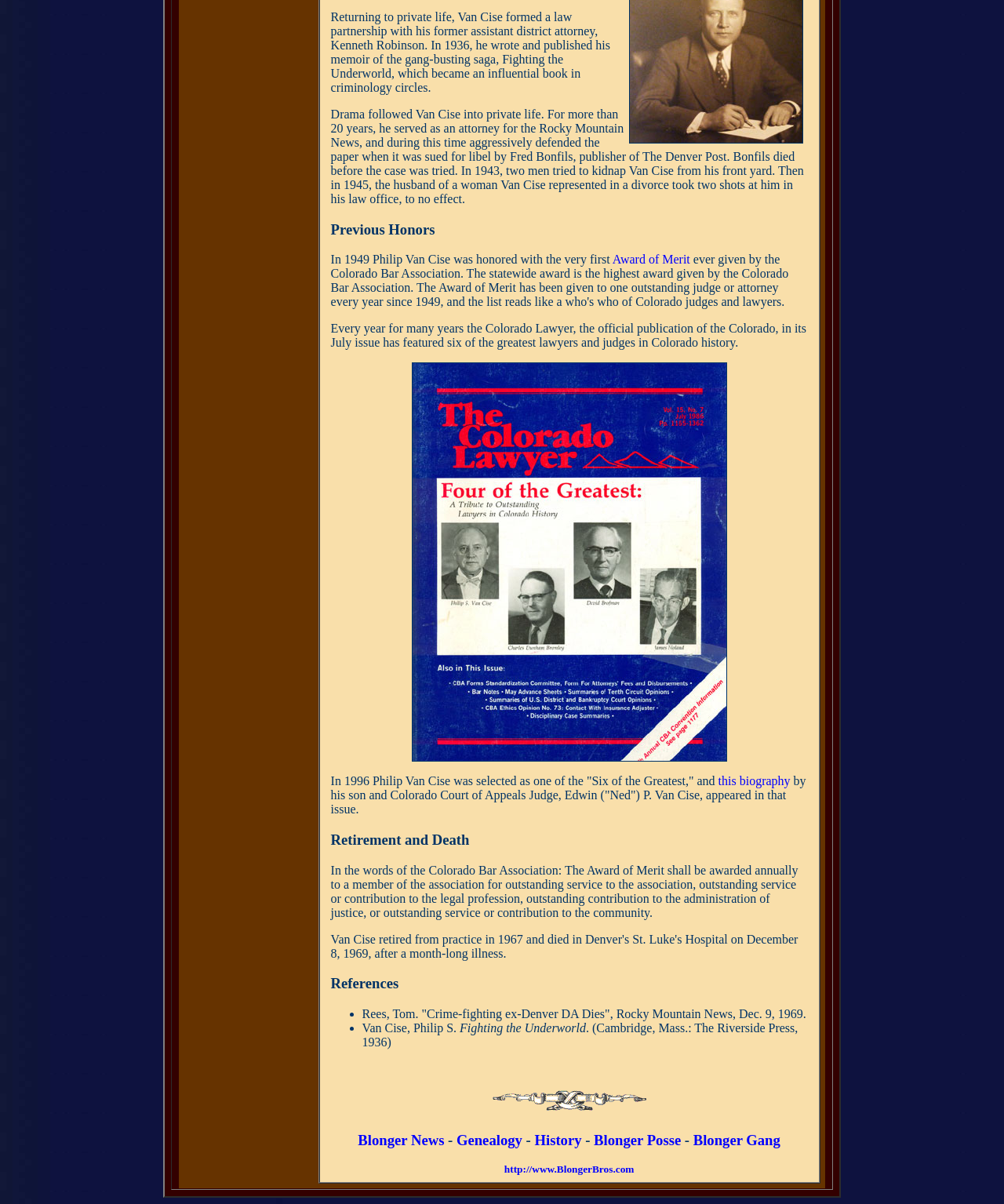Find the bounding box of the UI element described as follows: "Award of Merit".

[0.61, 0.21, 0.687, 0.221]